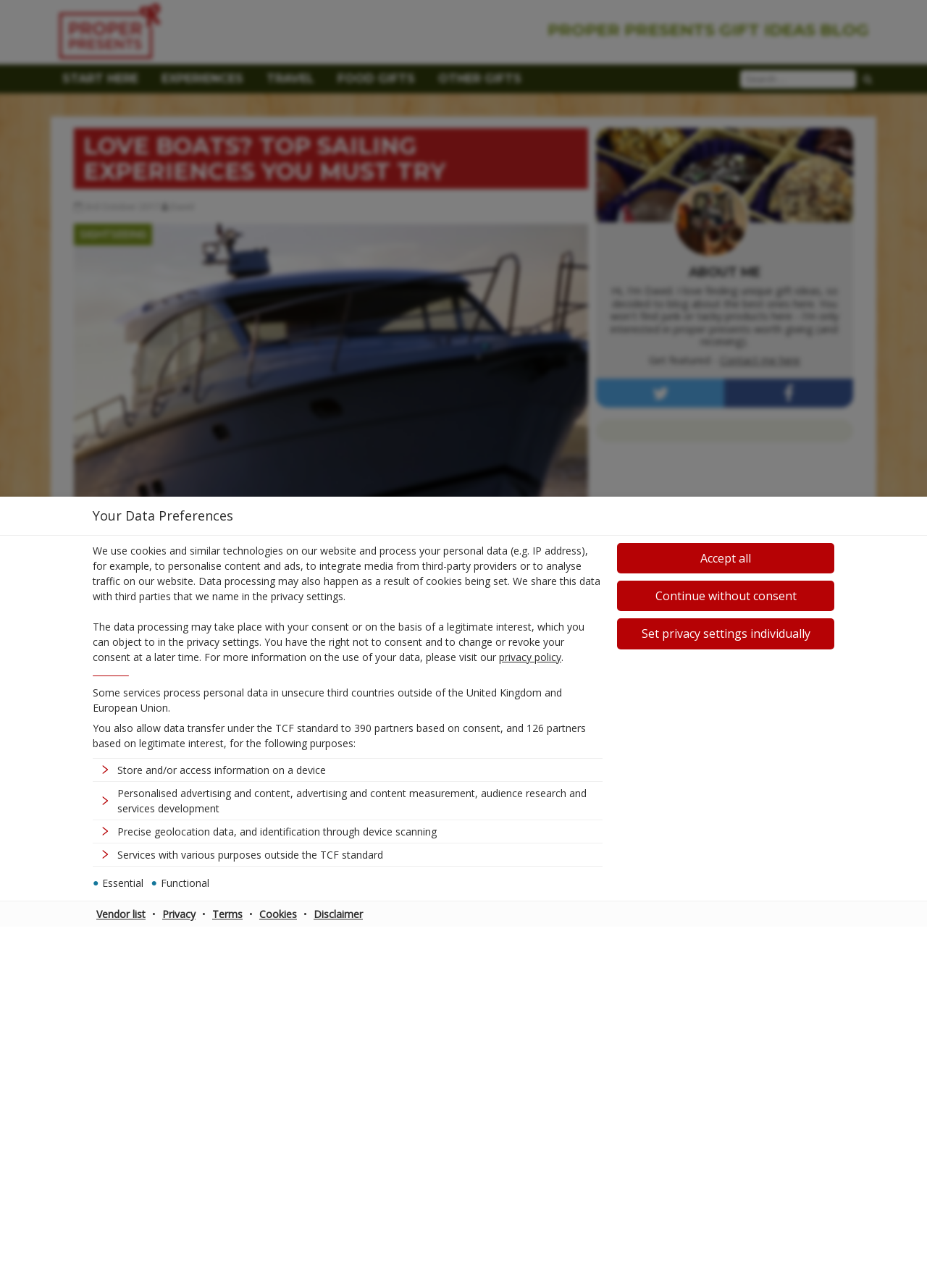Please locate the bounding box coordinates of the region I need to click to follow this instruction: "Set privacy settings individually".

[0.666, 0.48, 0.9, 0.504]